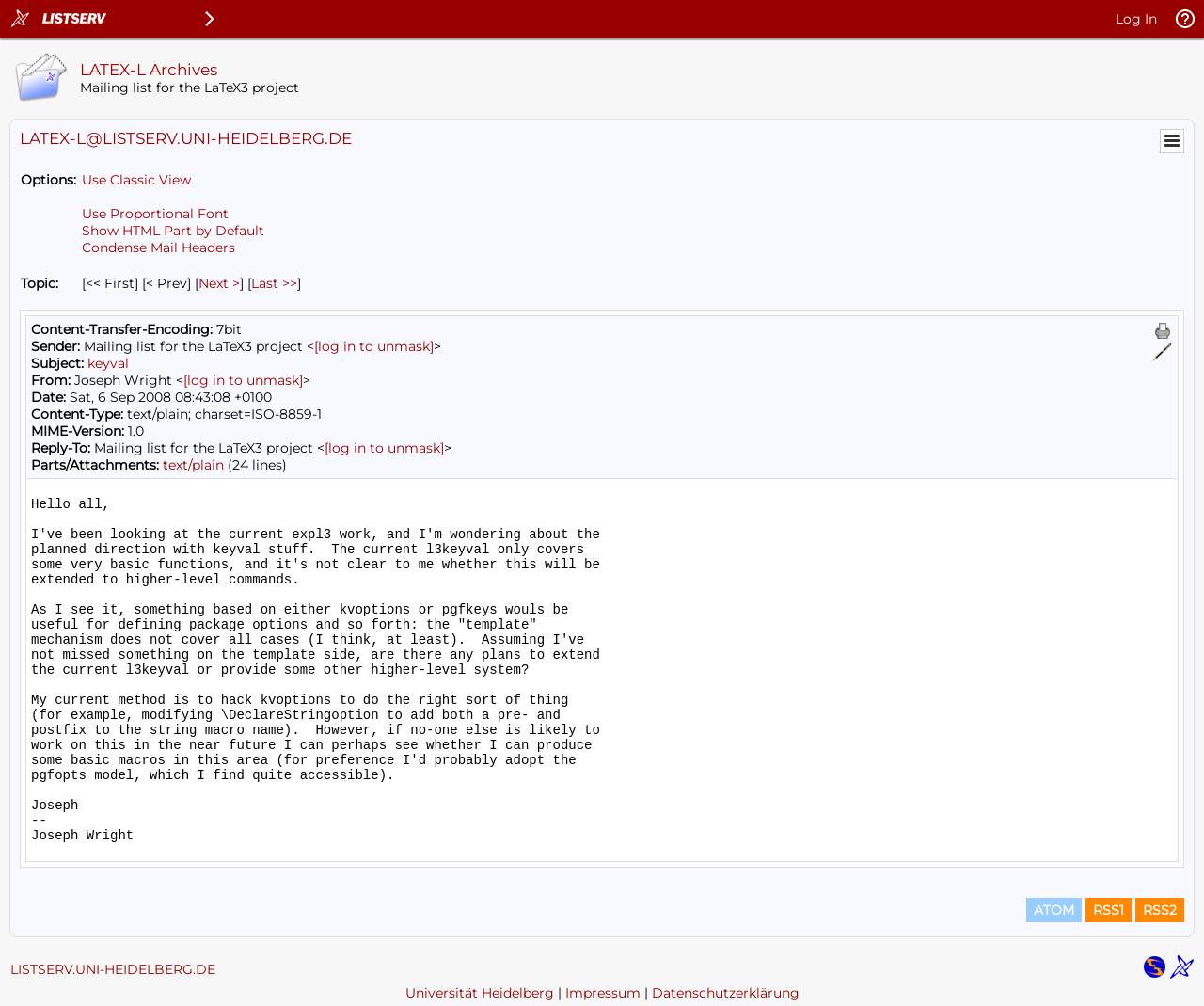Determine the bounding box coordinates of the region I should click to achieve the following instruction: "Reply". Ensure the bounding box coordinates are four float numbers between 0 and 1, i.e., [left, top, right, bottom].

[0.957, 0.34, 0.974, 0.36]